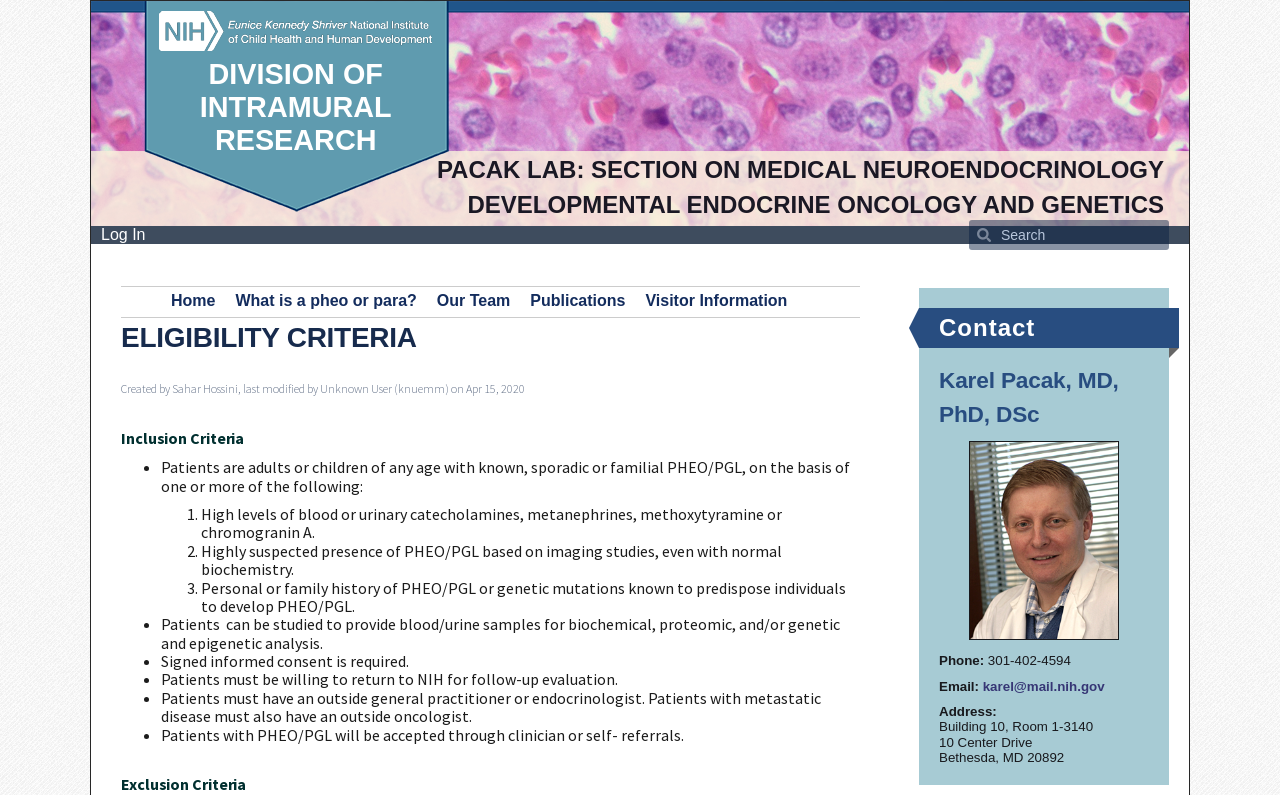Please specify the bounding box coordinates for the clickable region that will help you carry out the instruction: "Click the Enter button".

None